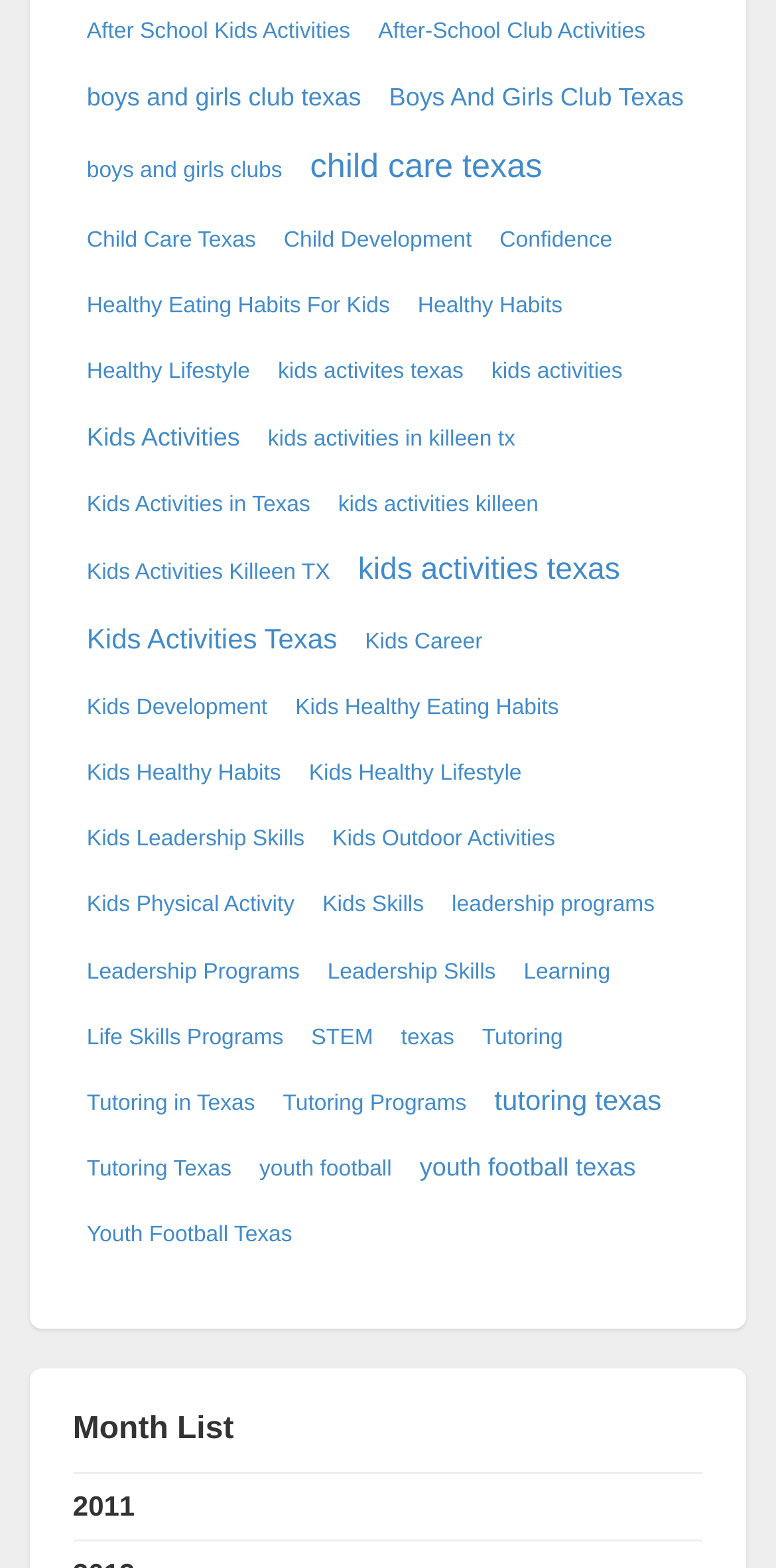What is the year mentioned on the webpage?
Based on the image, provide your answer in one word or phrase.

2011